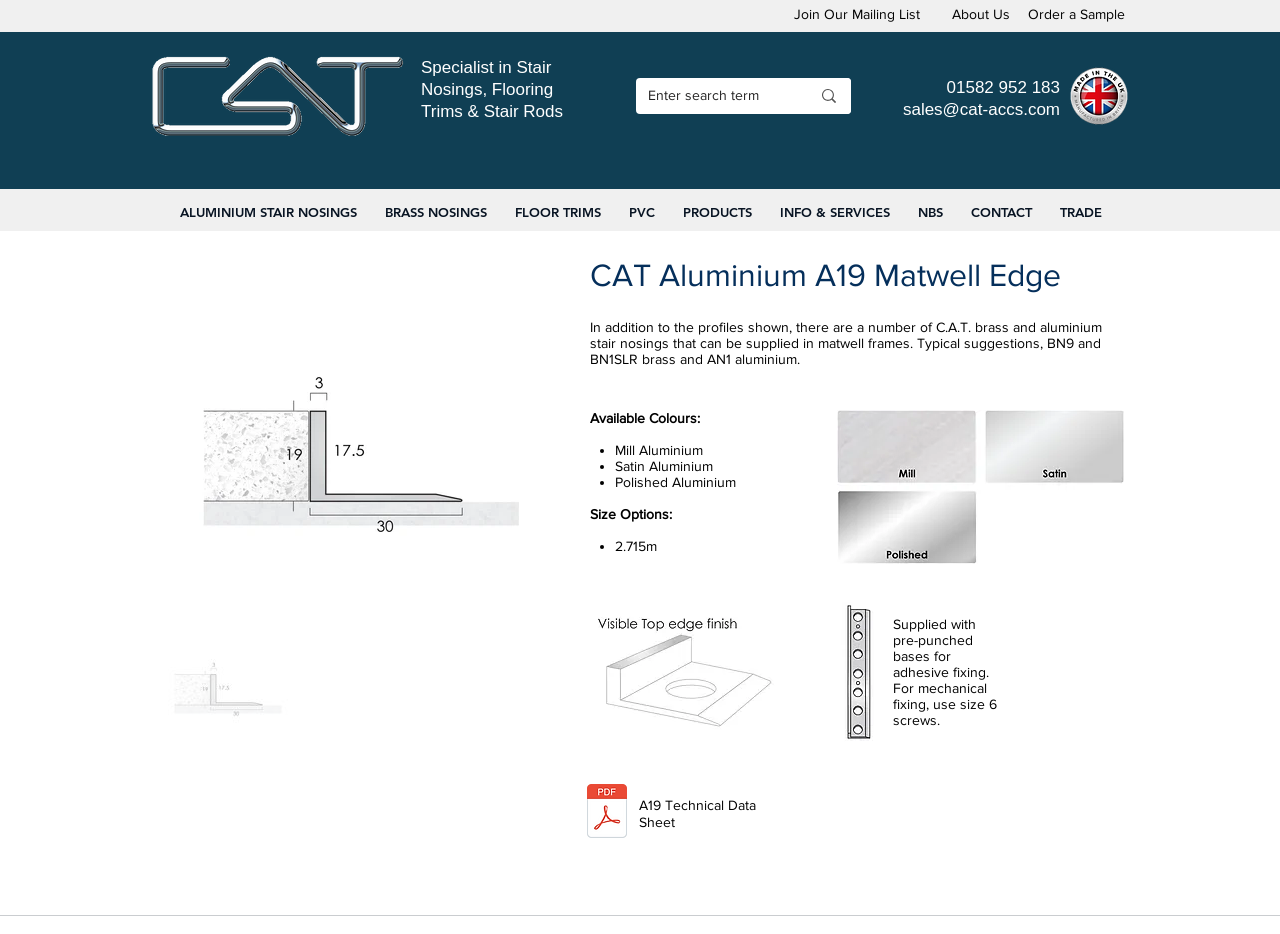Locate the heading on the webpage and return its text.

CAT Aluminium A19 Matwell Edge